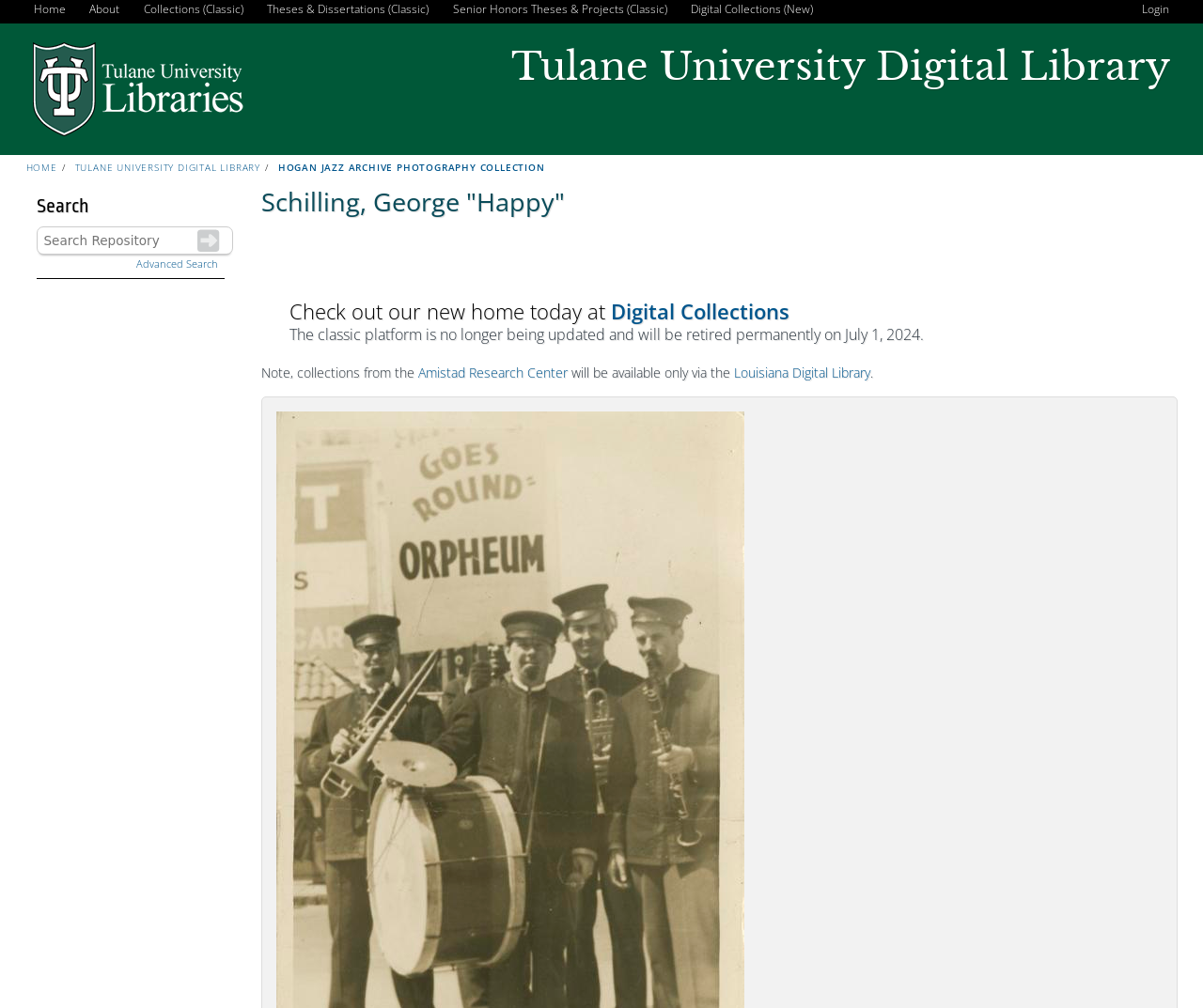What is the name of the university associated with this digital library? From the image, respond with a single word or brief phrase.

Tulane University